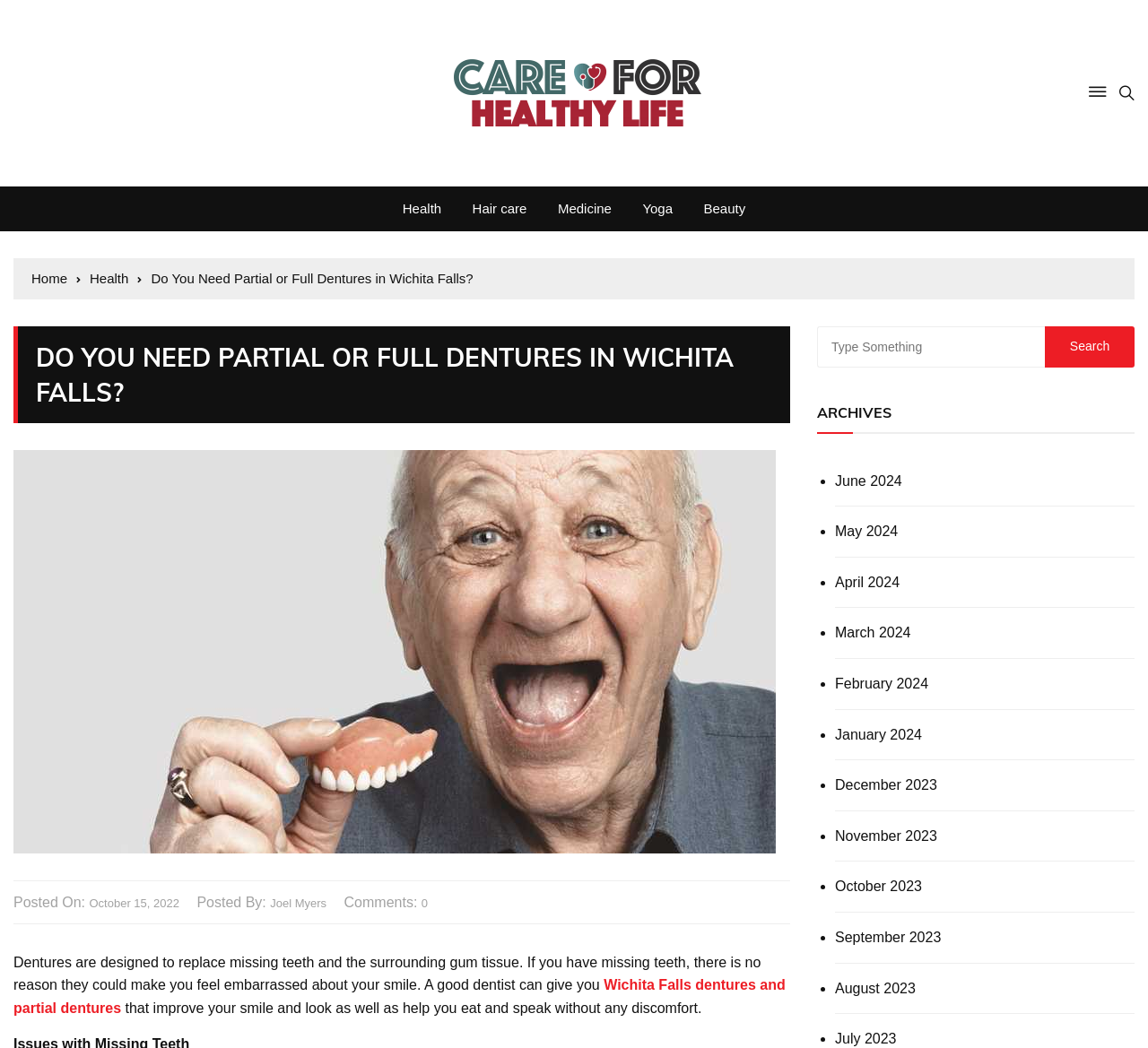Using the description "Hair care", locate and provide the bounding box of the UI element.

[0.4, 0.178, 0.471, 0.221]